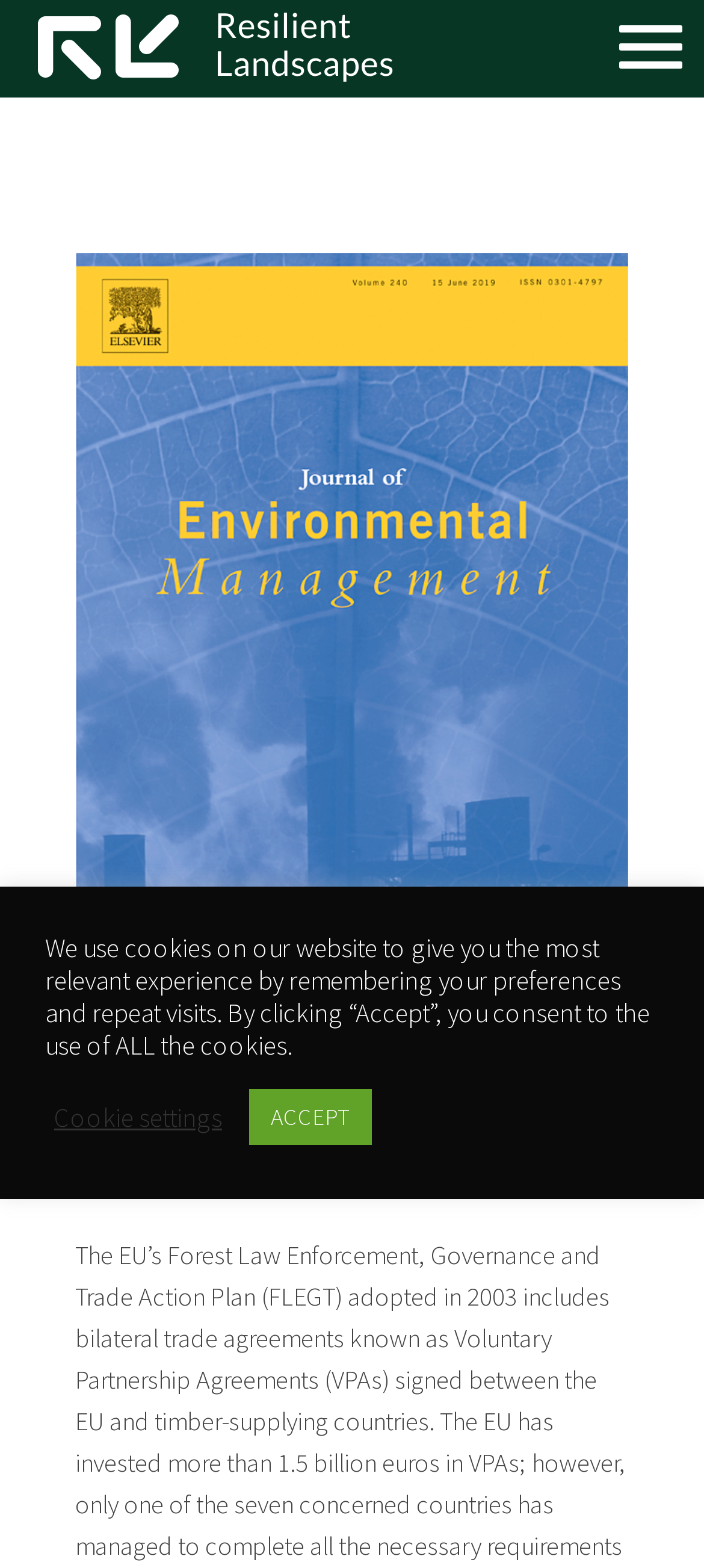From the element description name="s" placeholder="Type here to search...", predict the bounding box coordinates of the UI element. The coordinates must be specified in the format (top-left x, top-left y, bottom-right x, bottom-right y) and should be within the 0 to 1 range.

[0.203, 0.0, 0.213, 0.048]